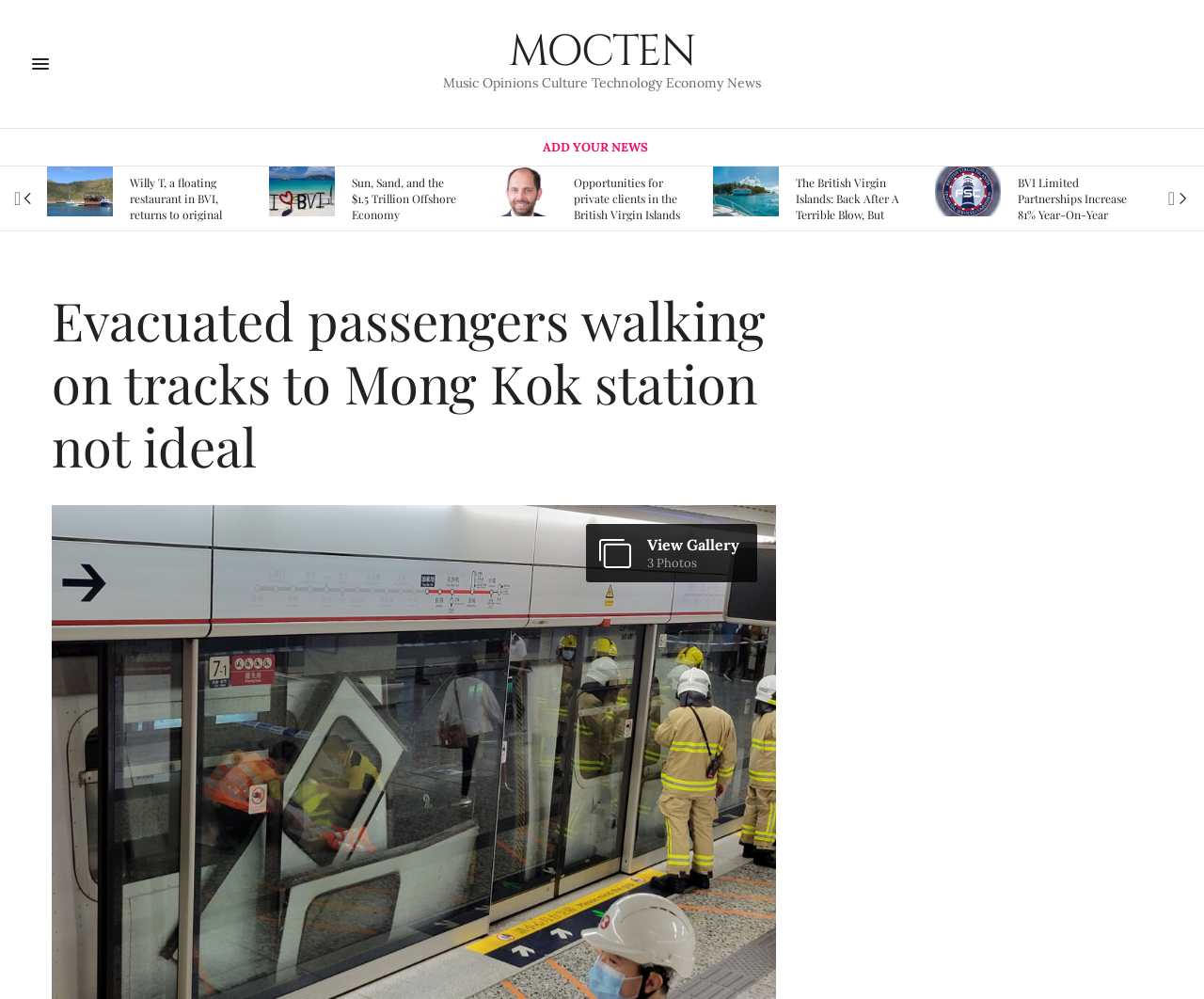What is the main heading of this webpage? Please extract and provide it.

Evacuated passengers walking on tracks to Mong Kok station not ideal